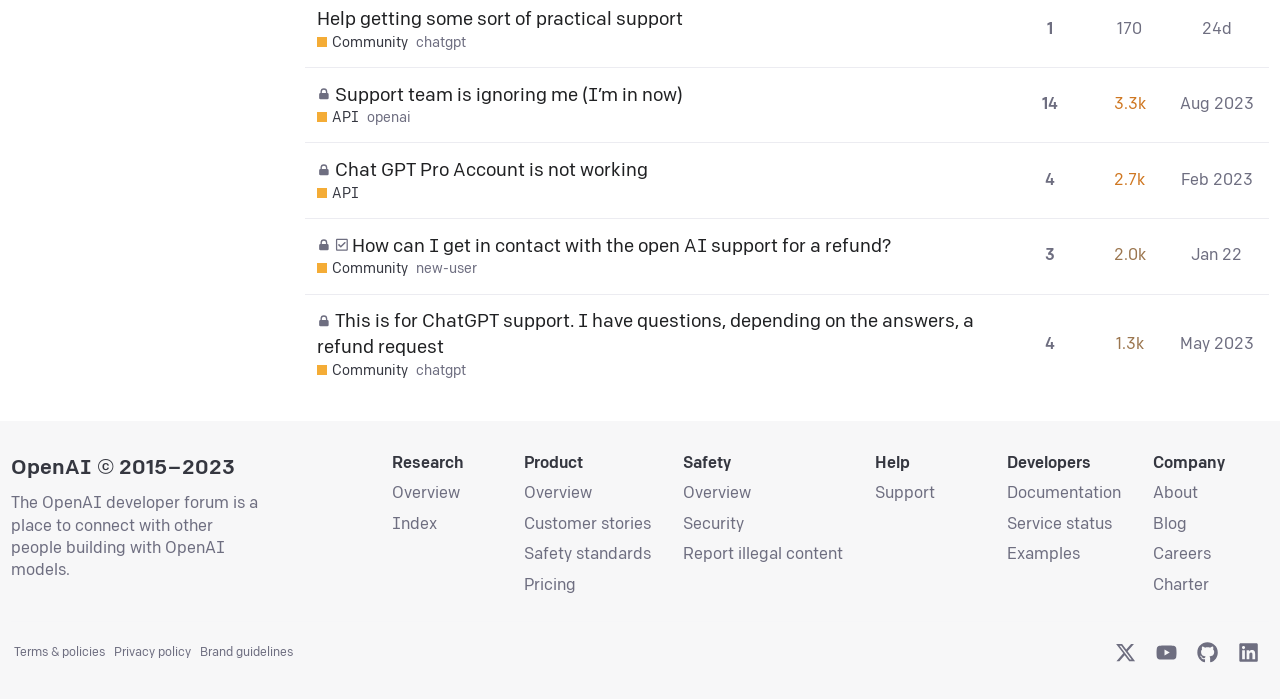Please respond to the question with a concise word or phrase:
When was the topic 'This is for ChatGPT support. I have questions, depending on the answers, a refund request' posted?

May 2023